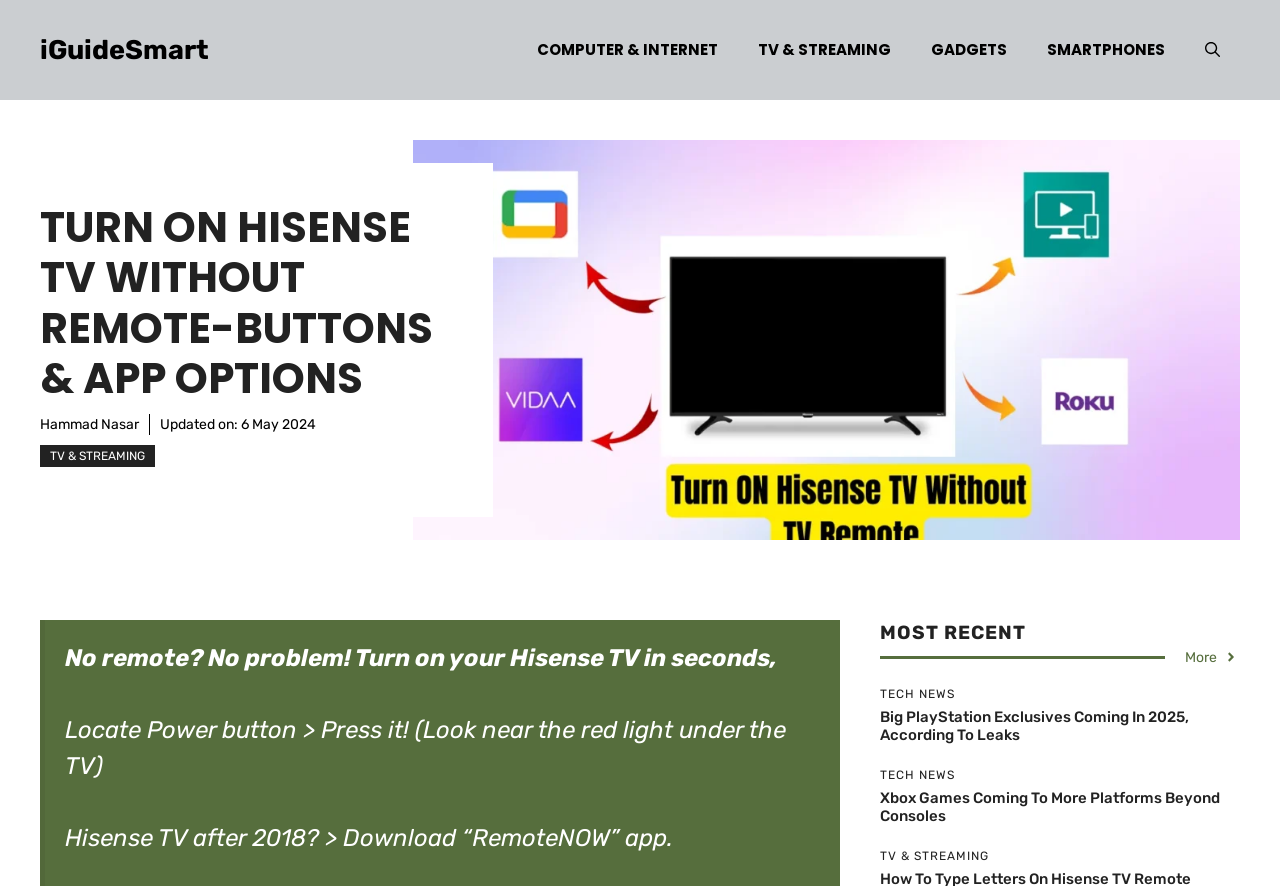Locate the bounding box coordinates of the UI element described by: "More". Provide the coordinates as four float numbers between 0 and 1, formatted as [left, top, right, bottom].

[0.926, 0.73, 0.967, 0.753]